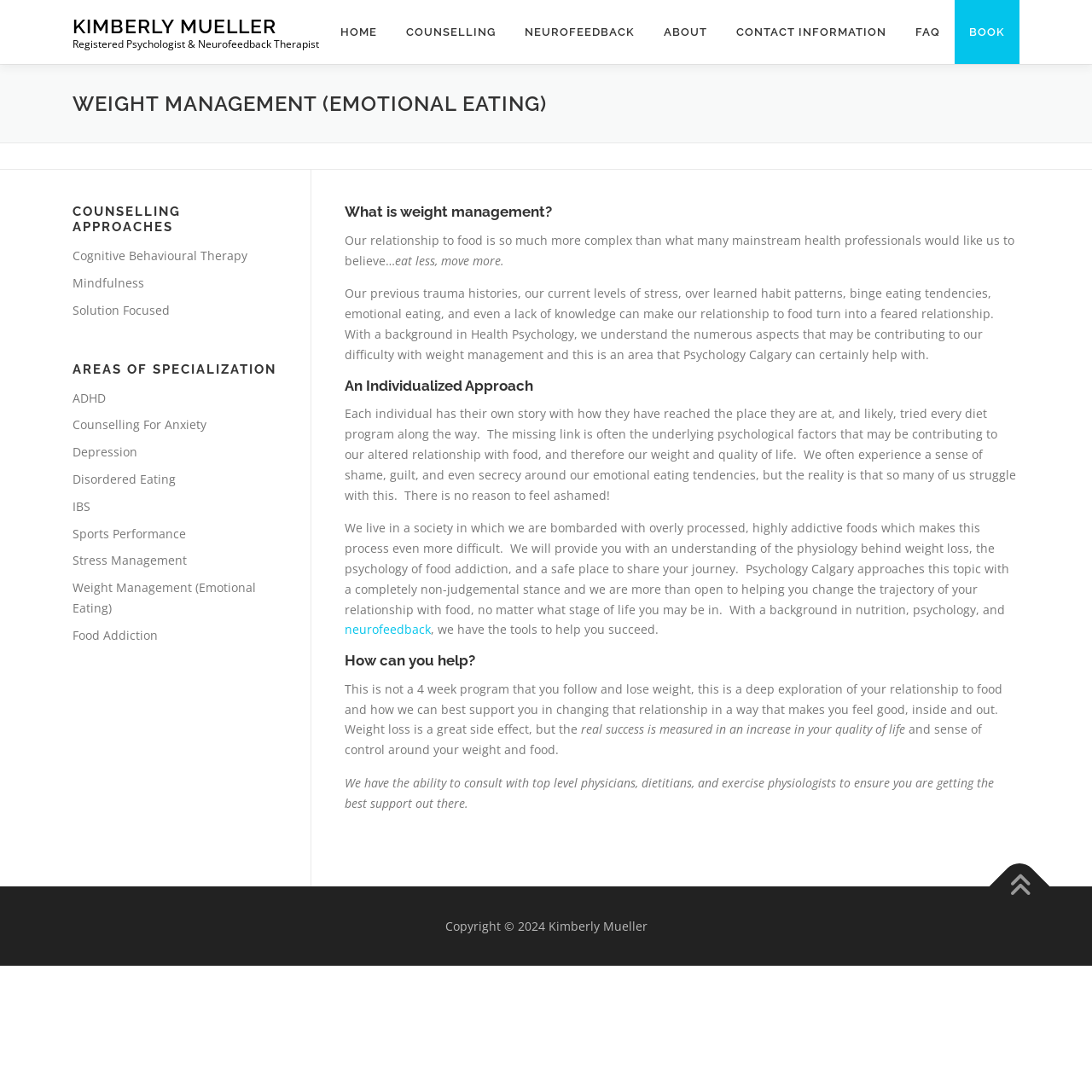Locate the bounding box coordinates of the clickable element to fulfill the following instruction: "Learn about COGNITIVE BEHAVIOURAL THERAPY". Provide the coordinates as four float numbers between 0 and 1 in the format [left, top, right, bottom].

[0.066, 0.227, 0.227, 0.242]